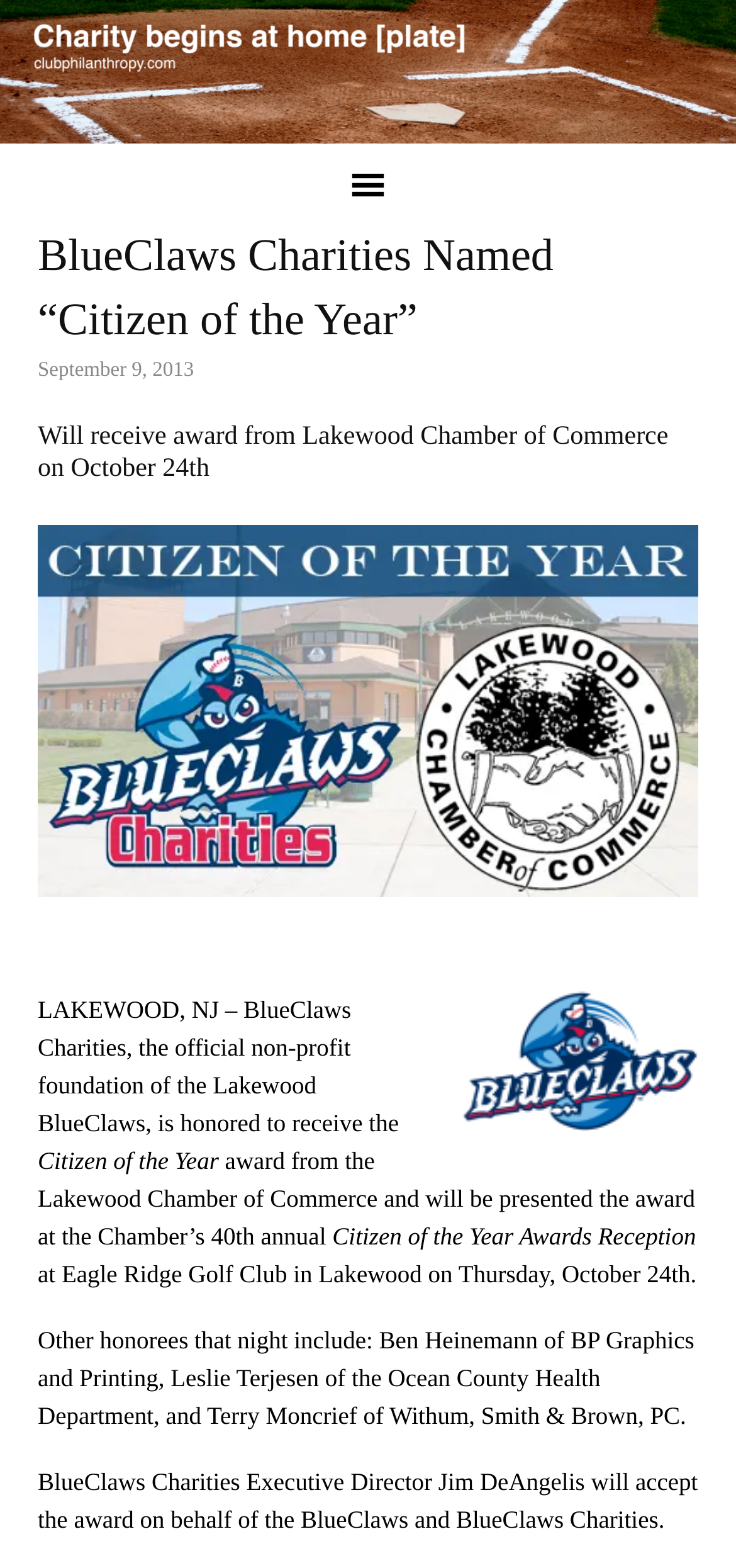Based on the image, provide a detailed and complete answer to the question: 
What is the name of the award?

The answer can be found in the StaticText element with the text 'Citizen of the Year' which is a part of the heading element. This text is mentioned multiple times in the webpage, indicating its importance.